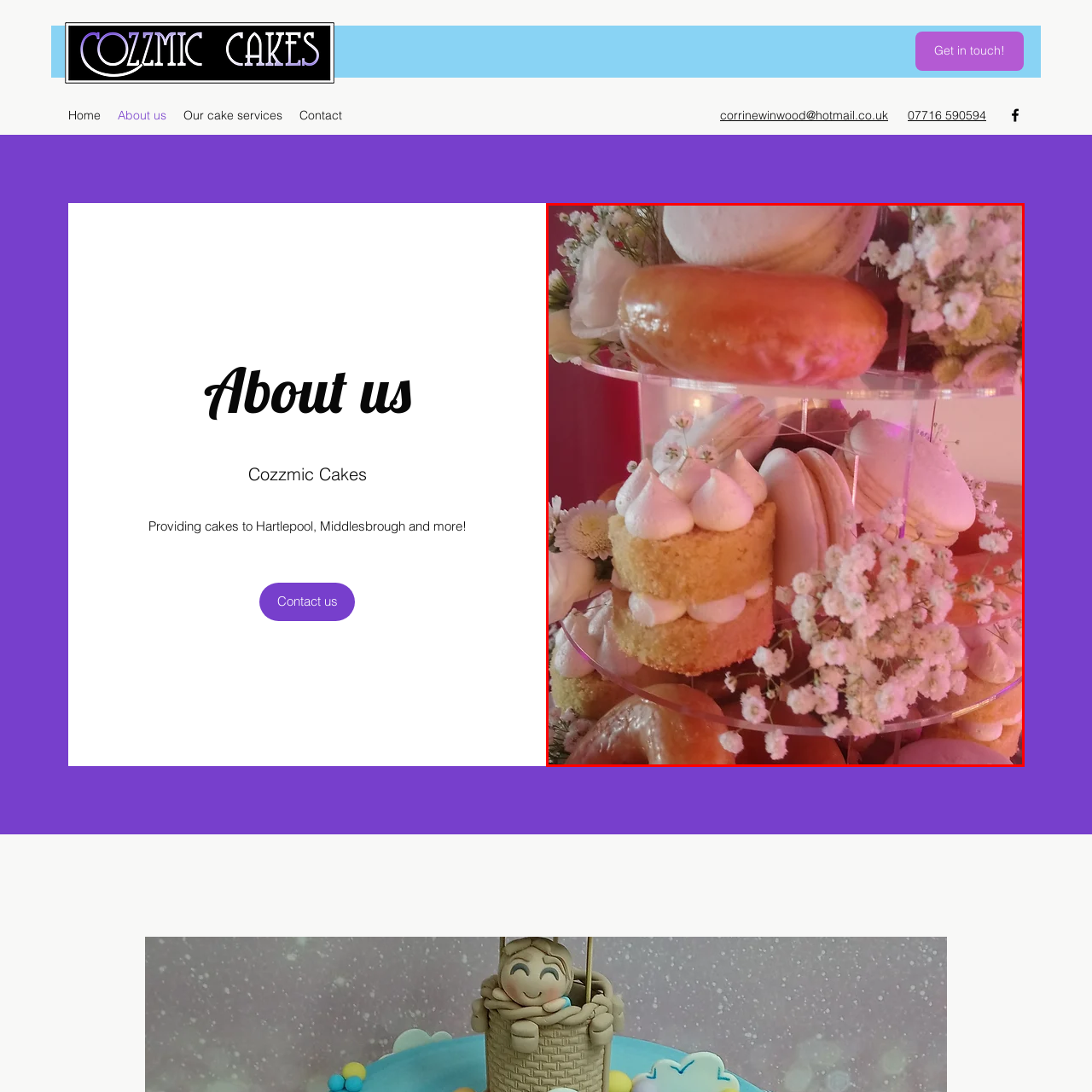Examine the image indicated by the red box and respond with a single word or phrase to the following question:
What type of flowers are used in the arrangement?

Baby's breath and small white flowers